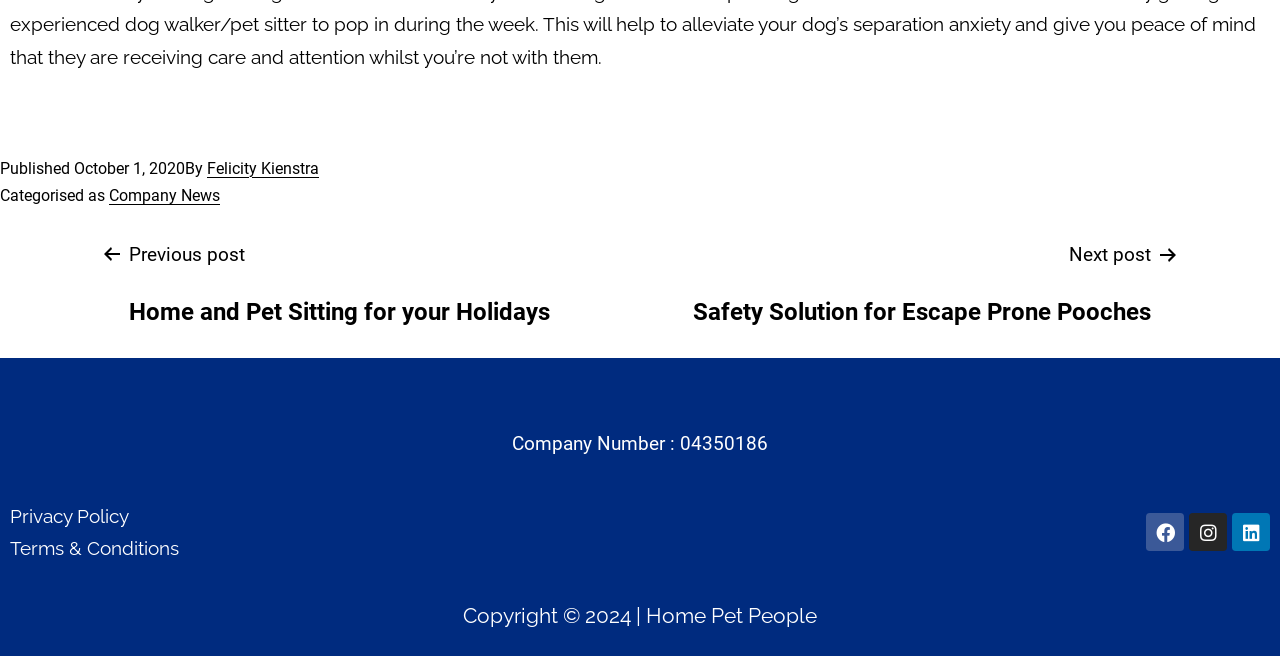Using the details from the image, please elaborate on the following question: What is the name of the author of the current post?

I found the author's name by looking at the footer section of the webpage, where it says 'By' followed by the link 'Felicity Kienstra'.